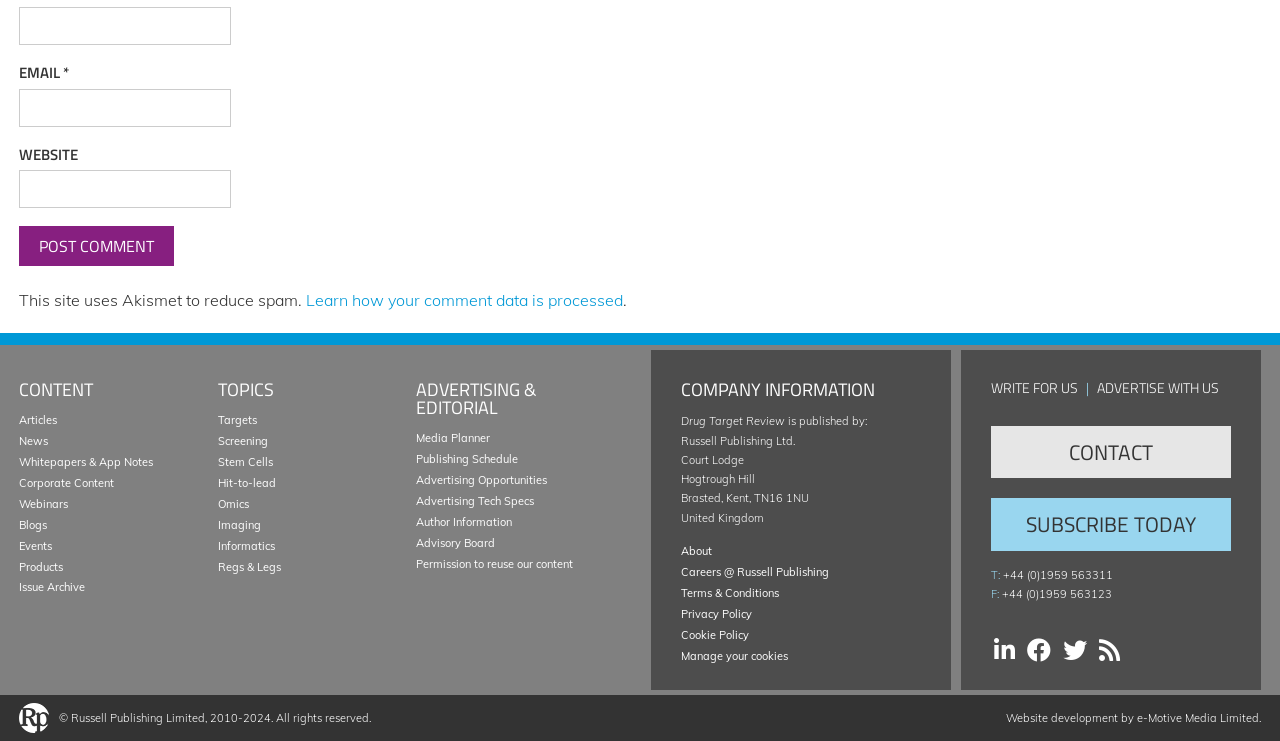What is the topic of the links under the 'TOPICS' heading?
Make sure to answer the question with a detailed and comprehensive explanation.

The links under the 'TOPICS' heading include 'Targets', 'Screening', 'Stem Cells', and others, which are all related to scientific research and experimentation.